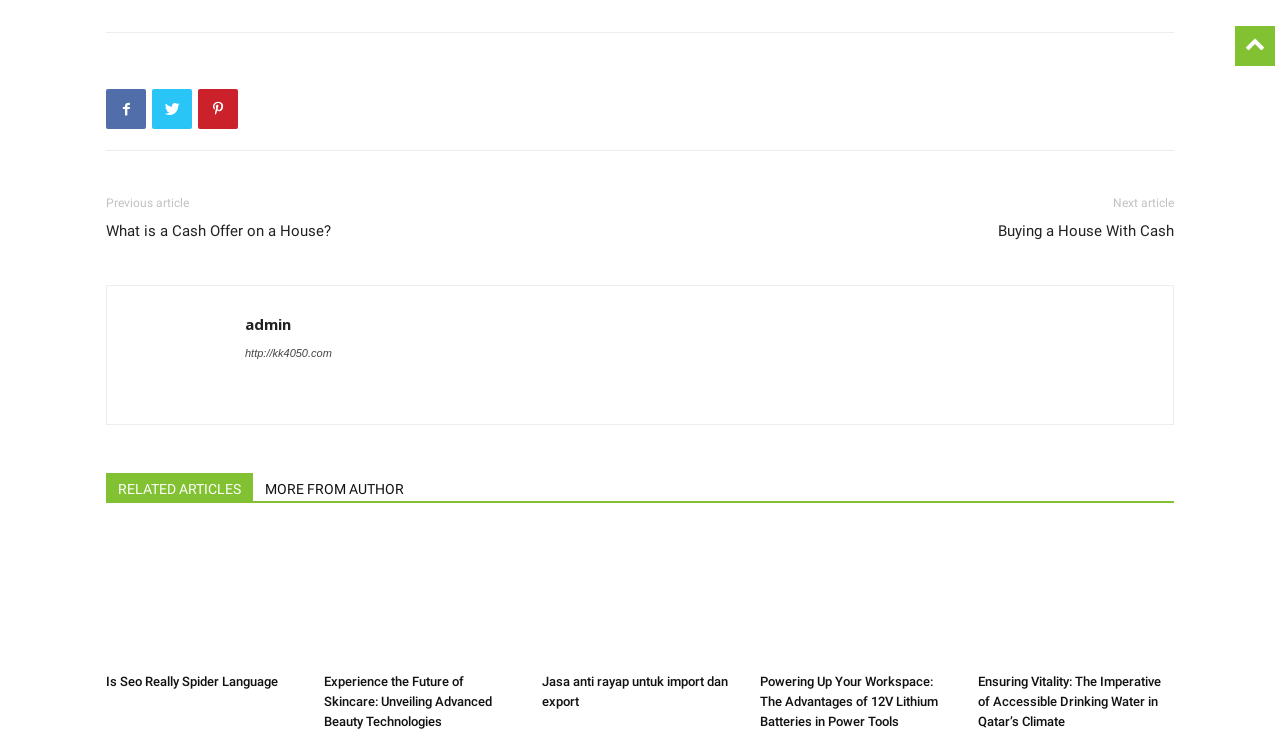Kindly provide the bounding box coordinates of the section you need to click on to fulfill the given instruction: "Click on the 'Buying a House With Cash' link".

[0.78, 0.3, 0.917, 0.329]